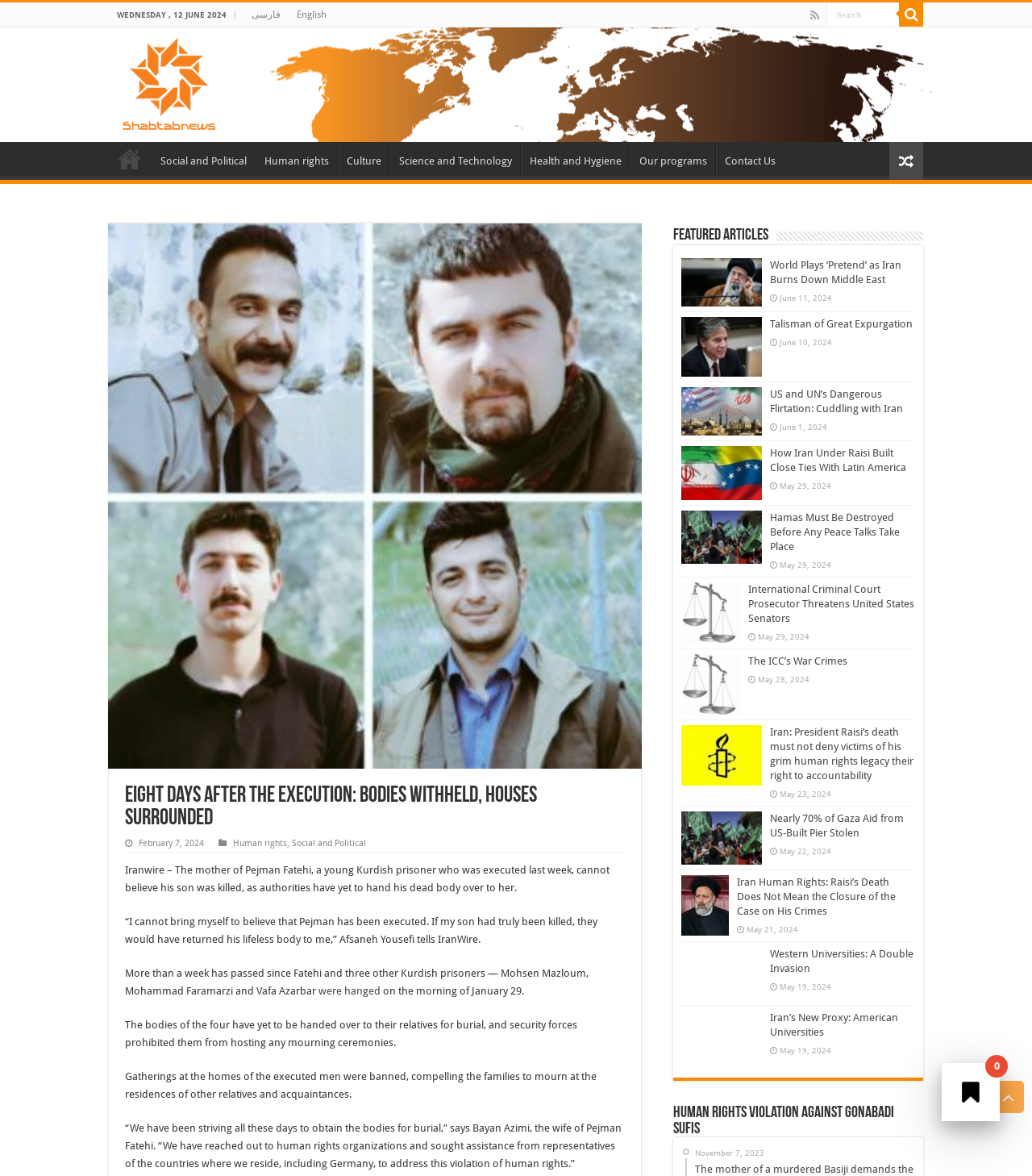Please find the top heading of the webpage and generate its text.

Eight Days After the Execution: Bodies Withheld, Houses Surrounded